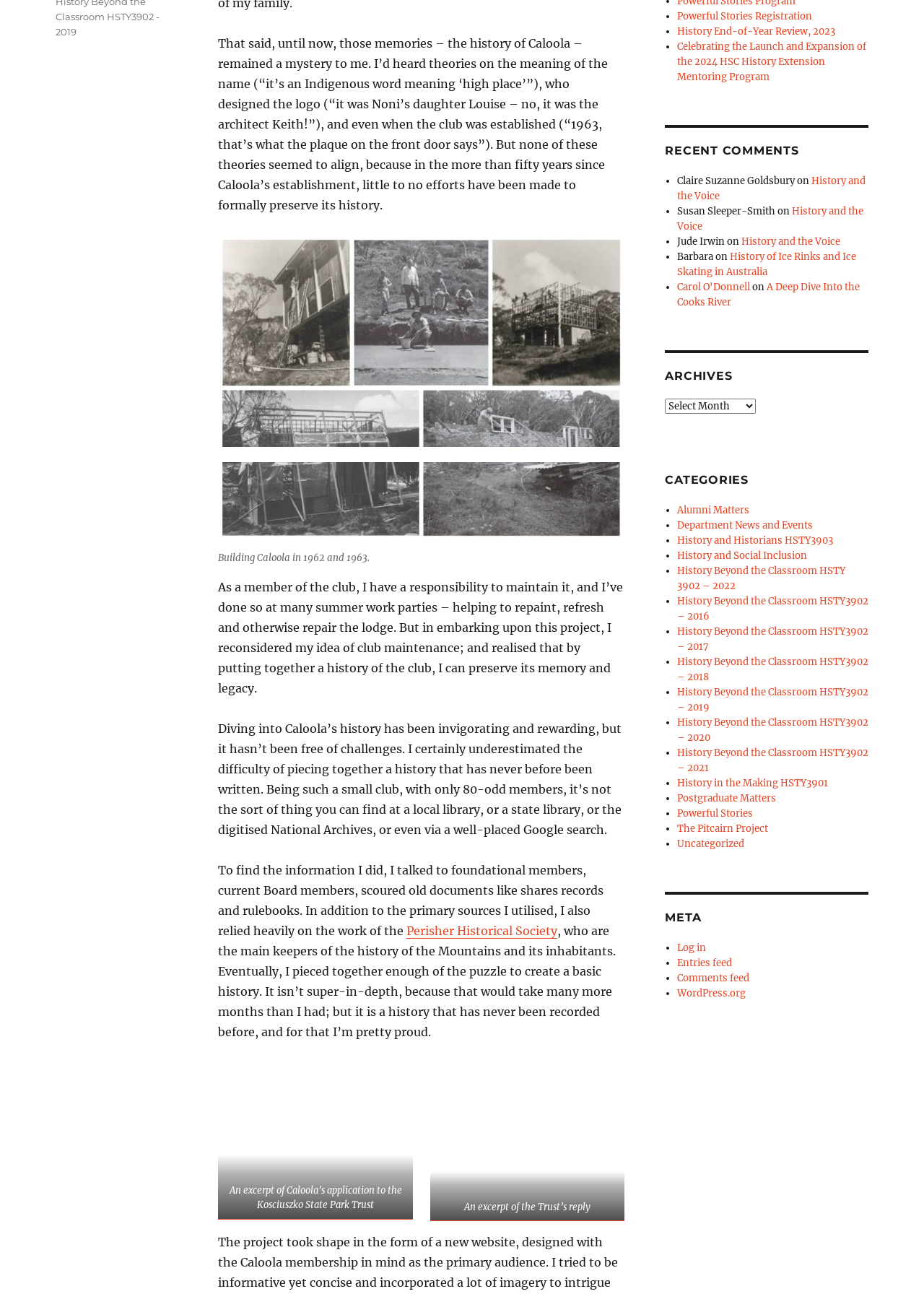Predict the bounding box for the UI component with the following description: "Powerful Stories Registration".

[0.733, 0.008, 0.879, 0.017]